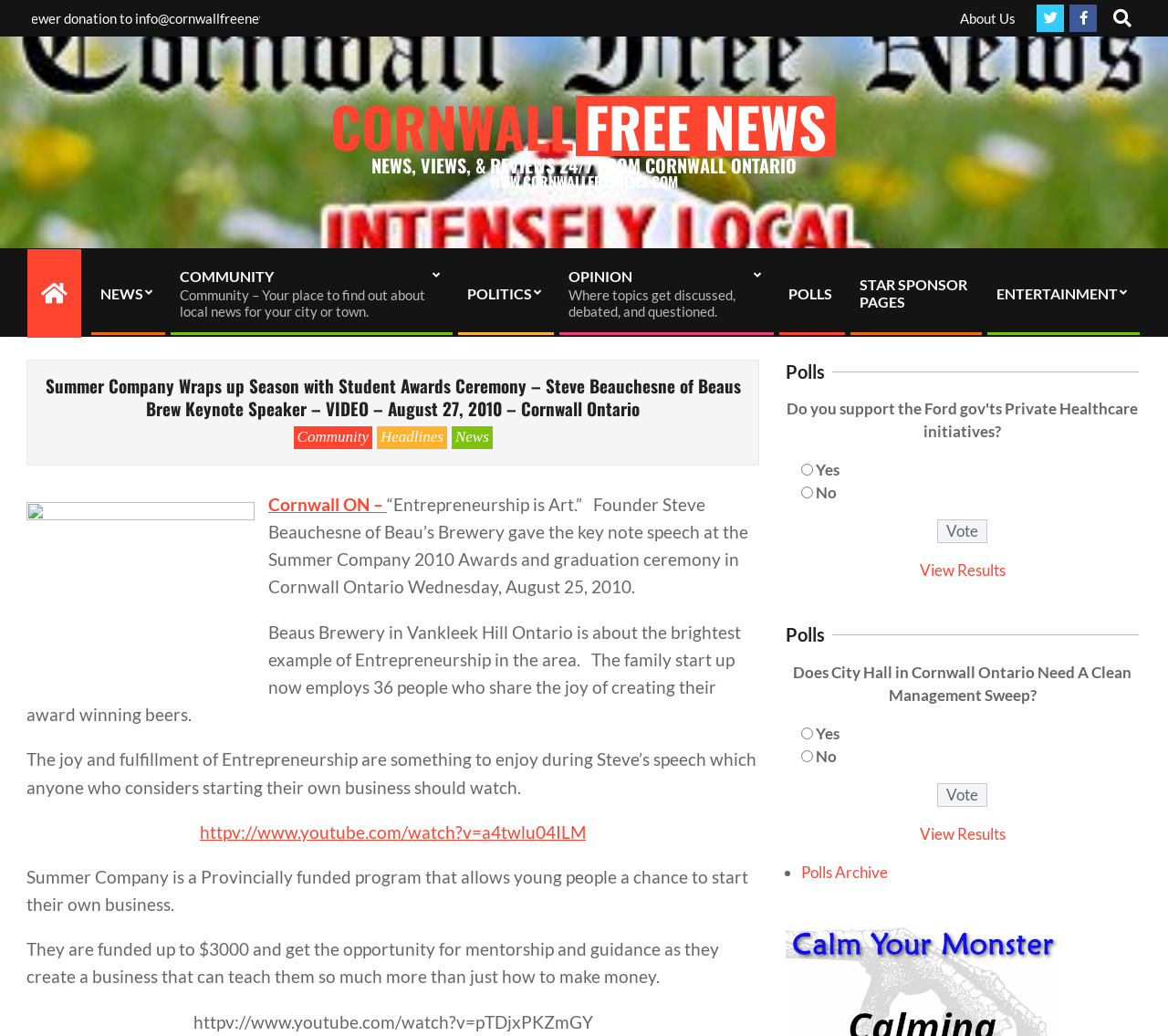What is the maximum funding amount for young entrepreneurs in the Summer Company program?
Based on the visual content, answer with a single word or a brief phrase.

$3000